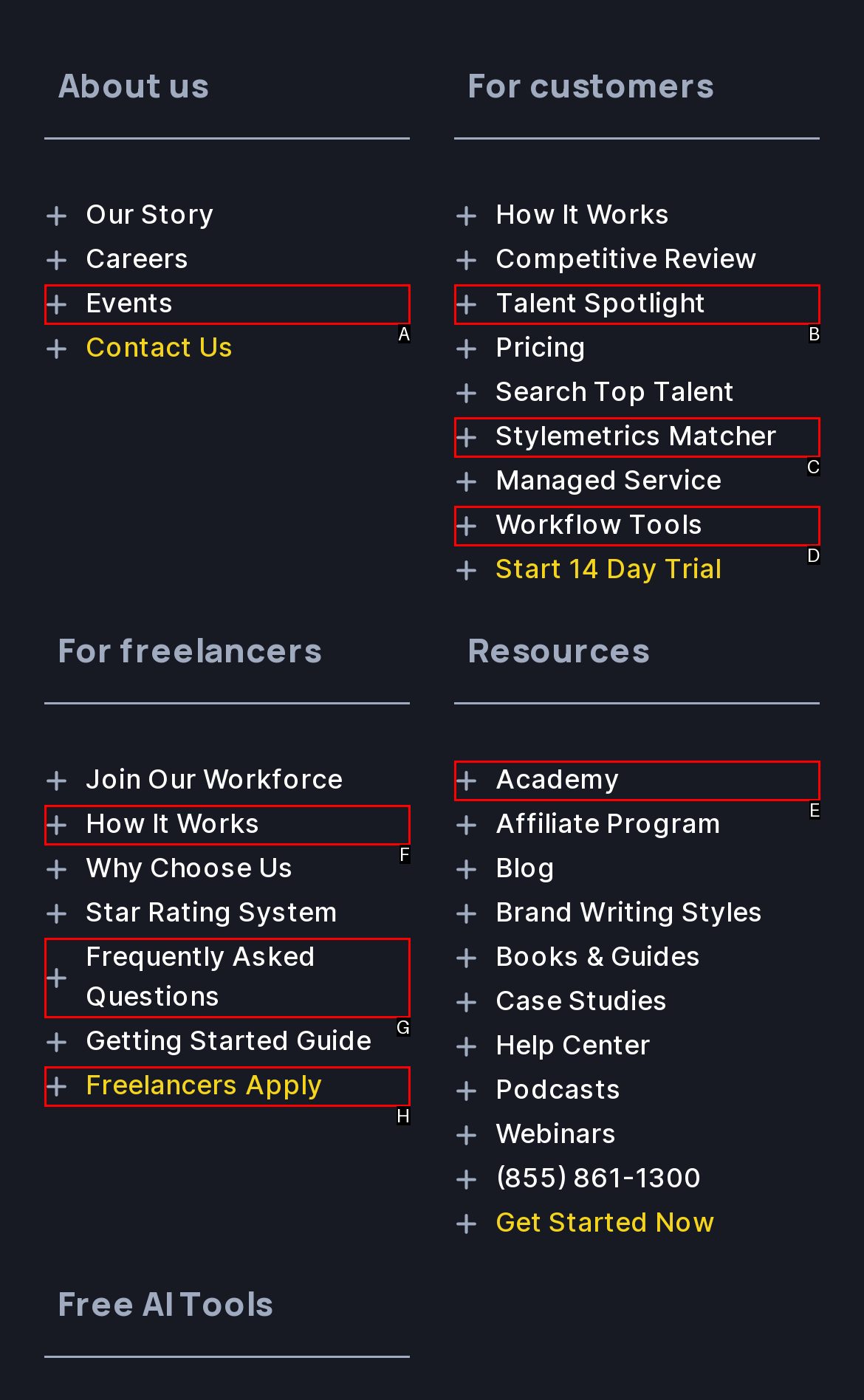Determine which option matches the element description: Events
Reply with the letter of the appropriate option from the options provided.

A